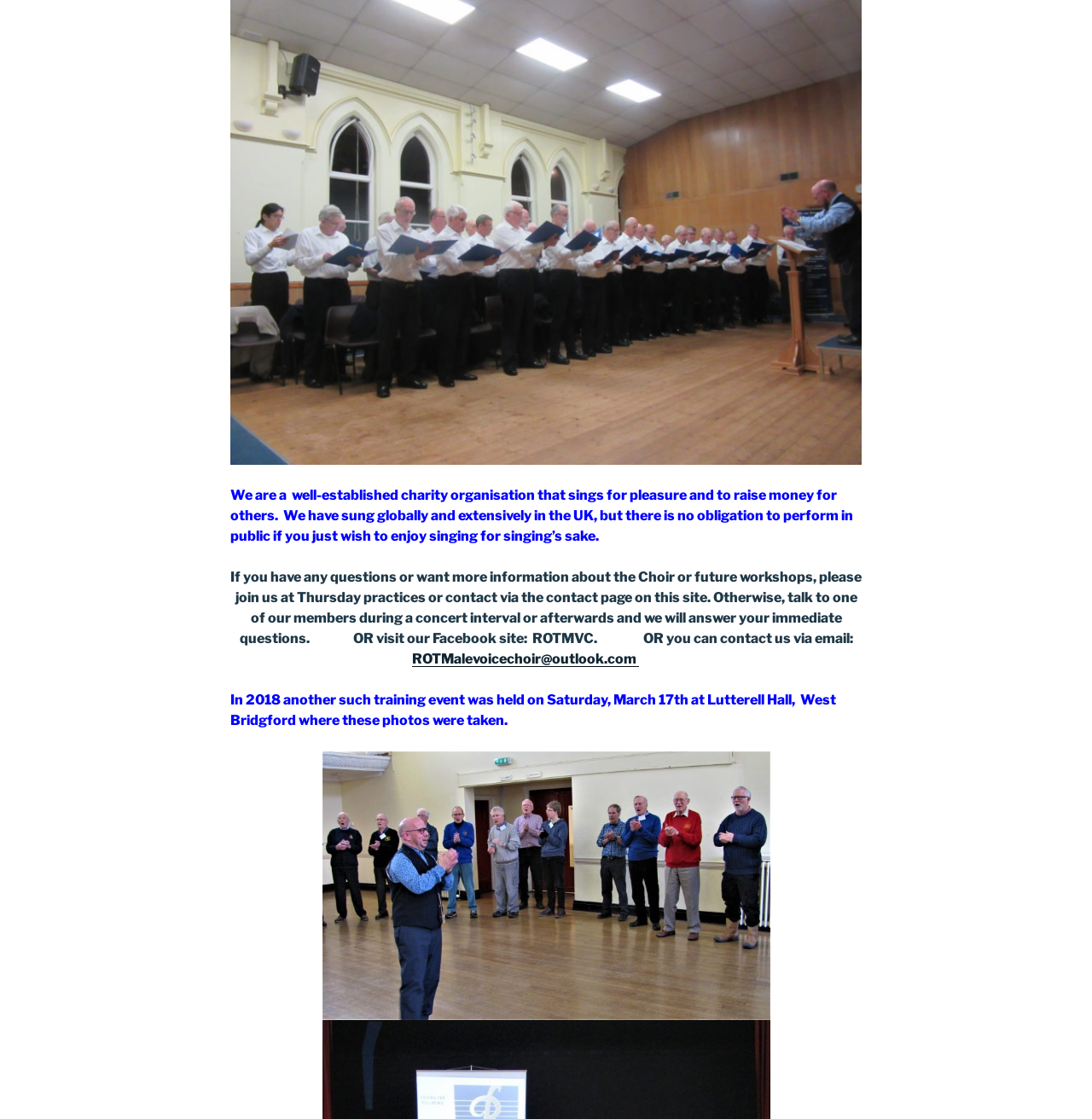How can one contact the choir?
Answer the question with as much detail as you can, using the image as a reference.

The webpage provides multiple ways to contact the choir, including via email and through the contact page on the website. This information is provided in the second paragraph, which lists various methods for getting in touch with the organisation.